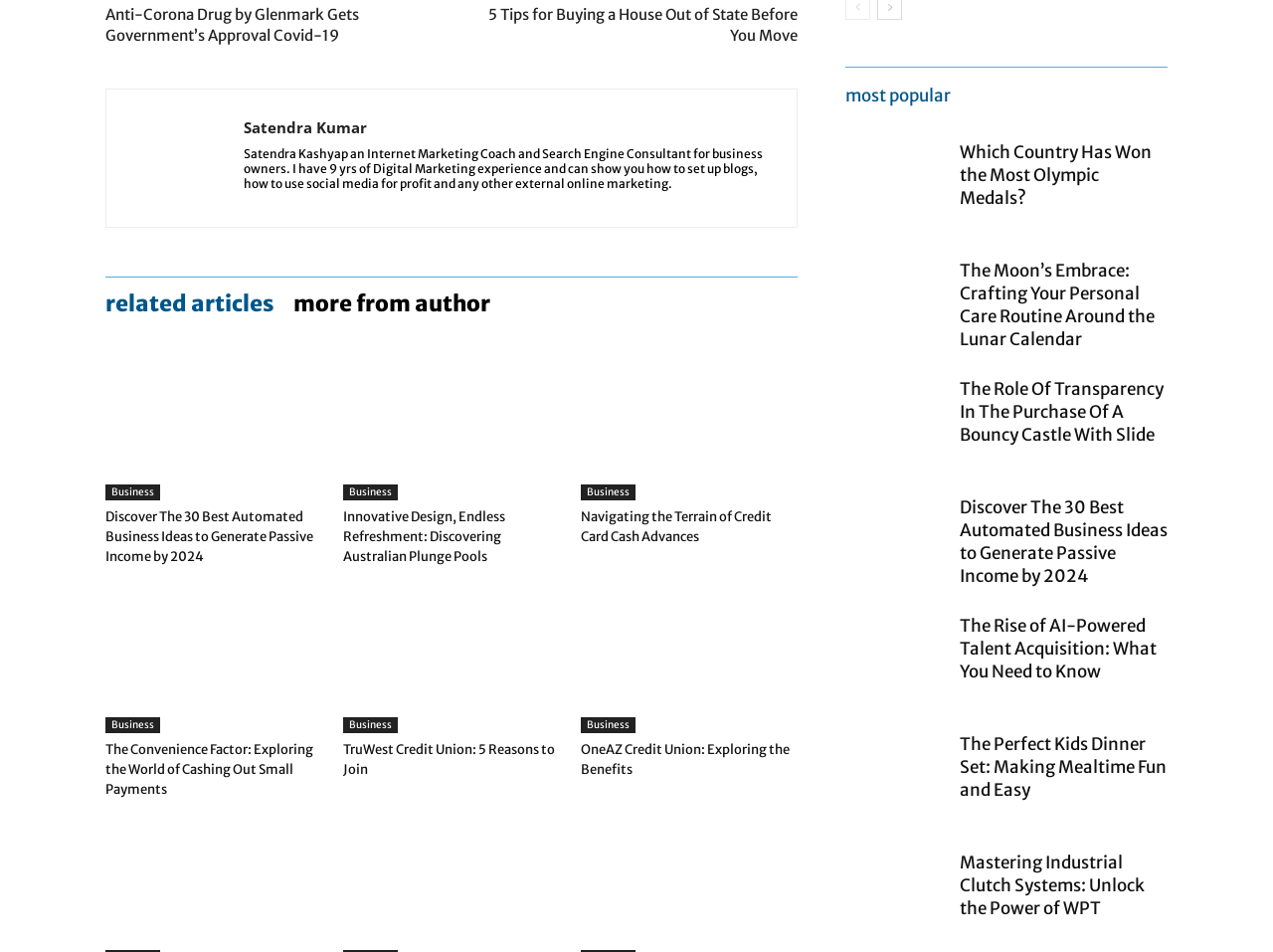How many articles are listed under 'related articles more from author'?
Please elaborate on the answer to the question with detailed information.

Under the heading 'related articles more from author' with bounding box coordinates [0.083, 0.292, 0.627, 0.344], there are two link elements, 'related articles' and 'more from author', which suggests that there are two articles listed under this category.